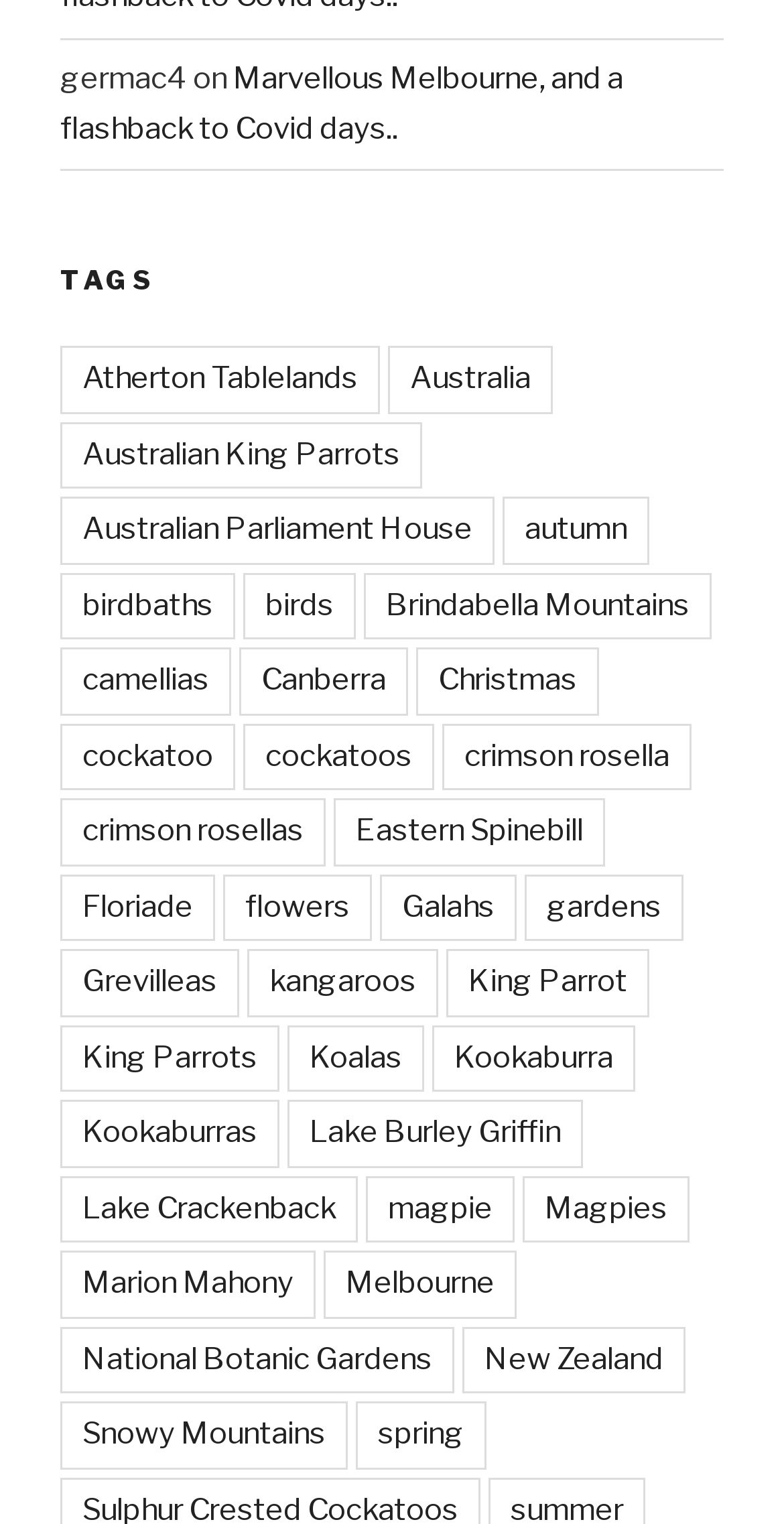Predict the bounding box of the UI element that fits this description: "parent_node: ZLIBRARIES.COM aria-label="Toggle navigation"".

None